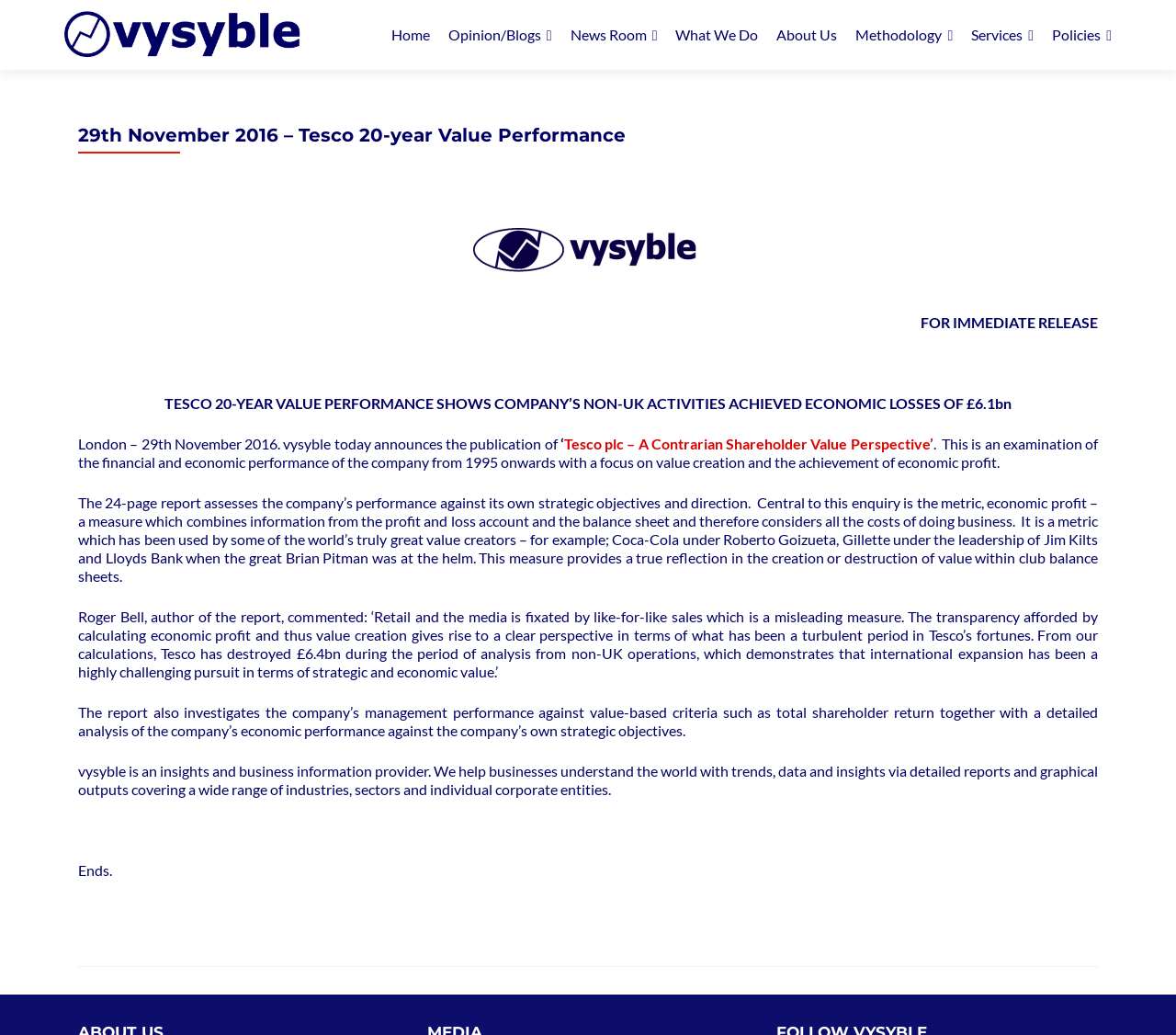Use a single word or phrase to answer the question:
What is the focus of the report?

value creation and economic profit